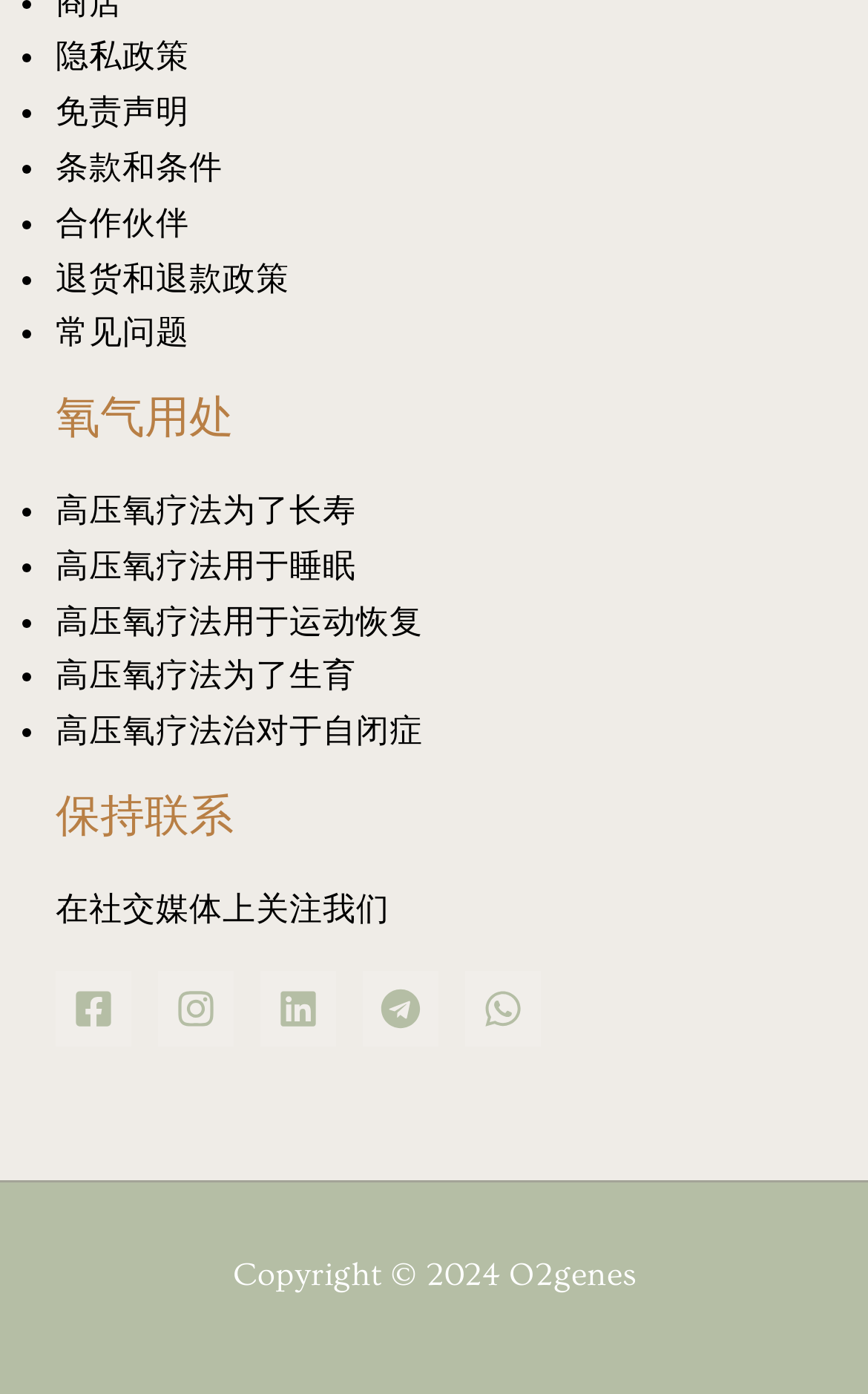Based on the image, please respond to the question with as much detail as possible:
What is the title of the second section in the footer?

The second section in the footer is titled '保持联系', which translates to 'Stay in Touch'. This section contains links to follow O2genes on various social media platforms.